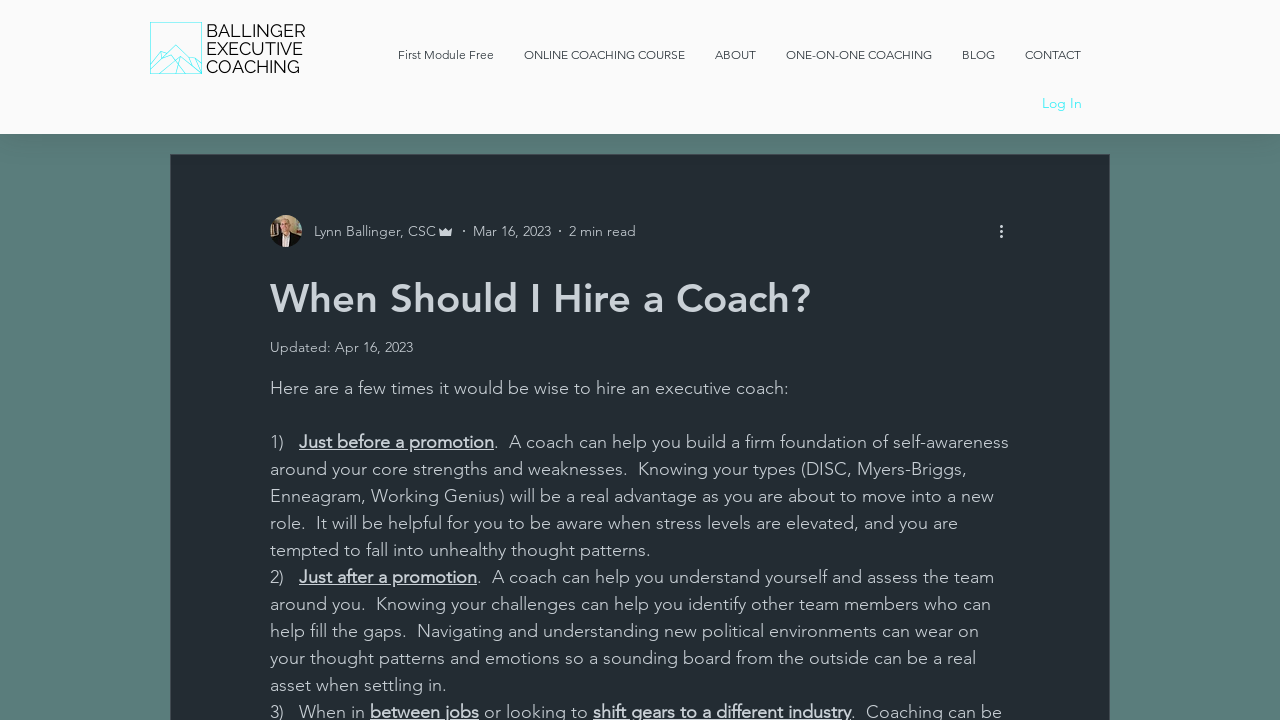Show the bounding box coordinates for the element that needs to be clicked to execute the following instruction: "Contact the coach". Provide the coordinates in the form of four float numbers between 0 and 1, i.e., [left, top, right, bottom].

[0.789, 0.047, 0.856, 0.106]